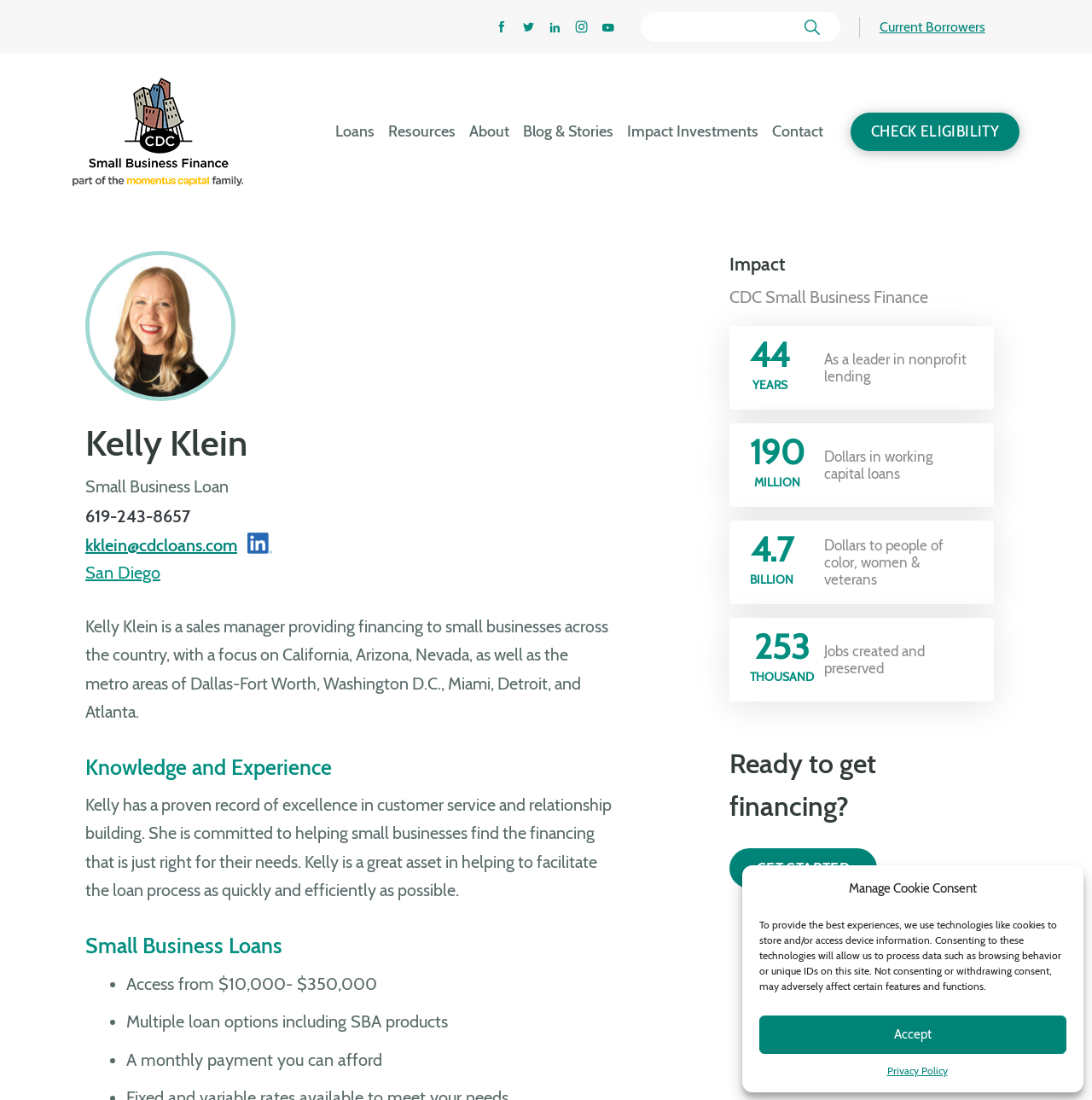Provide a one-word or short-phrase answer to the question:
What is Kelly Klein's profession?

Loan officer